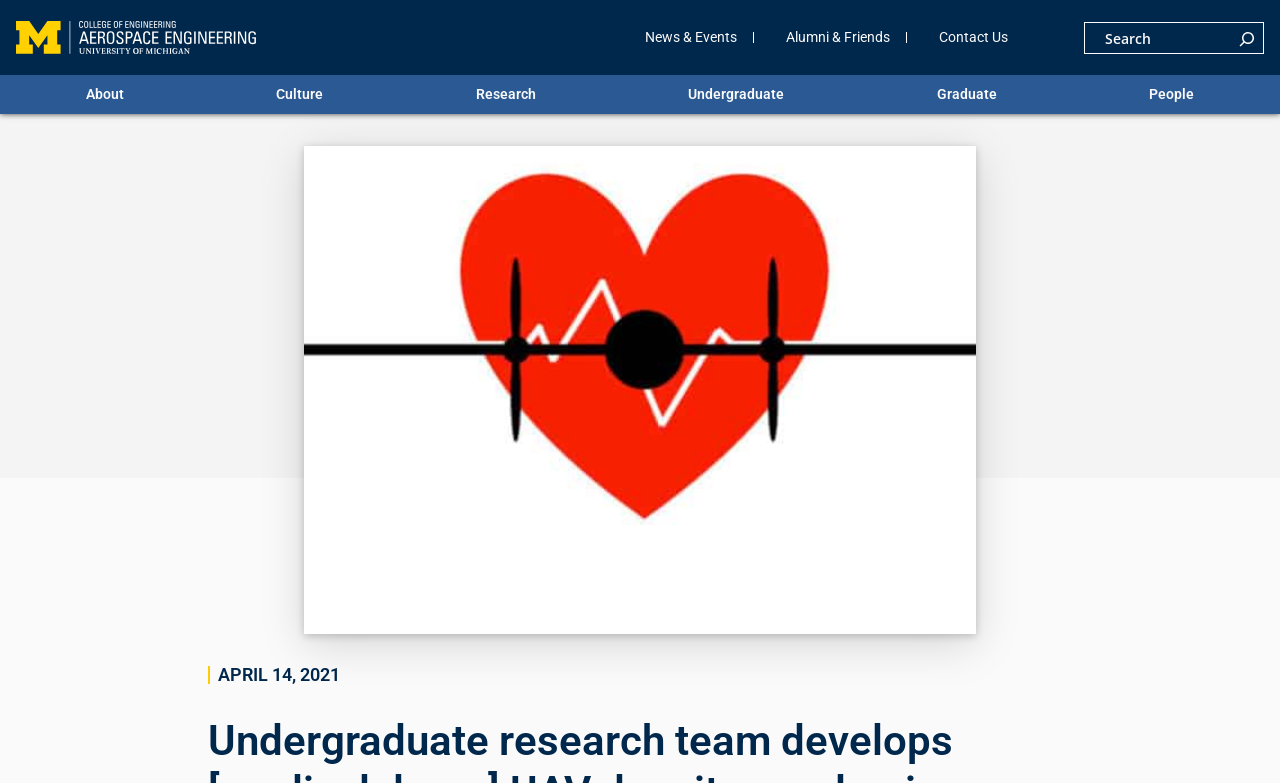What is the topic of the research?
Using the picture, provide a one-word or short phrase answer.

Medical drone UAV